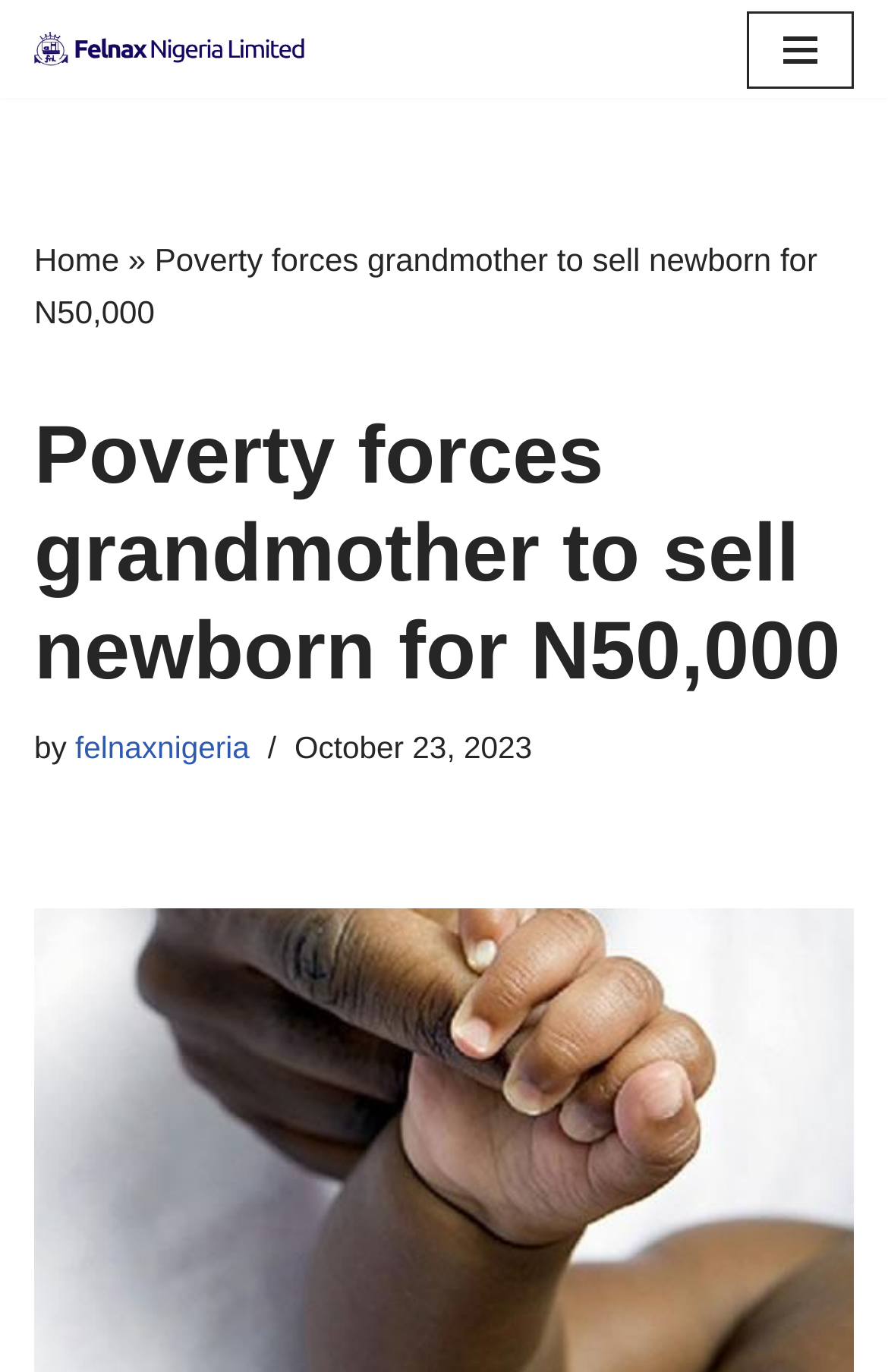Answer the following inquiry with a single word or phrase:
When was the article published?

October 23, 2023